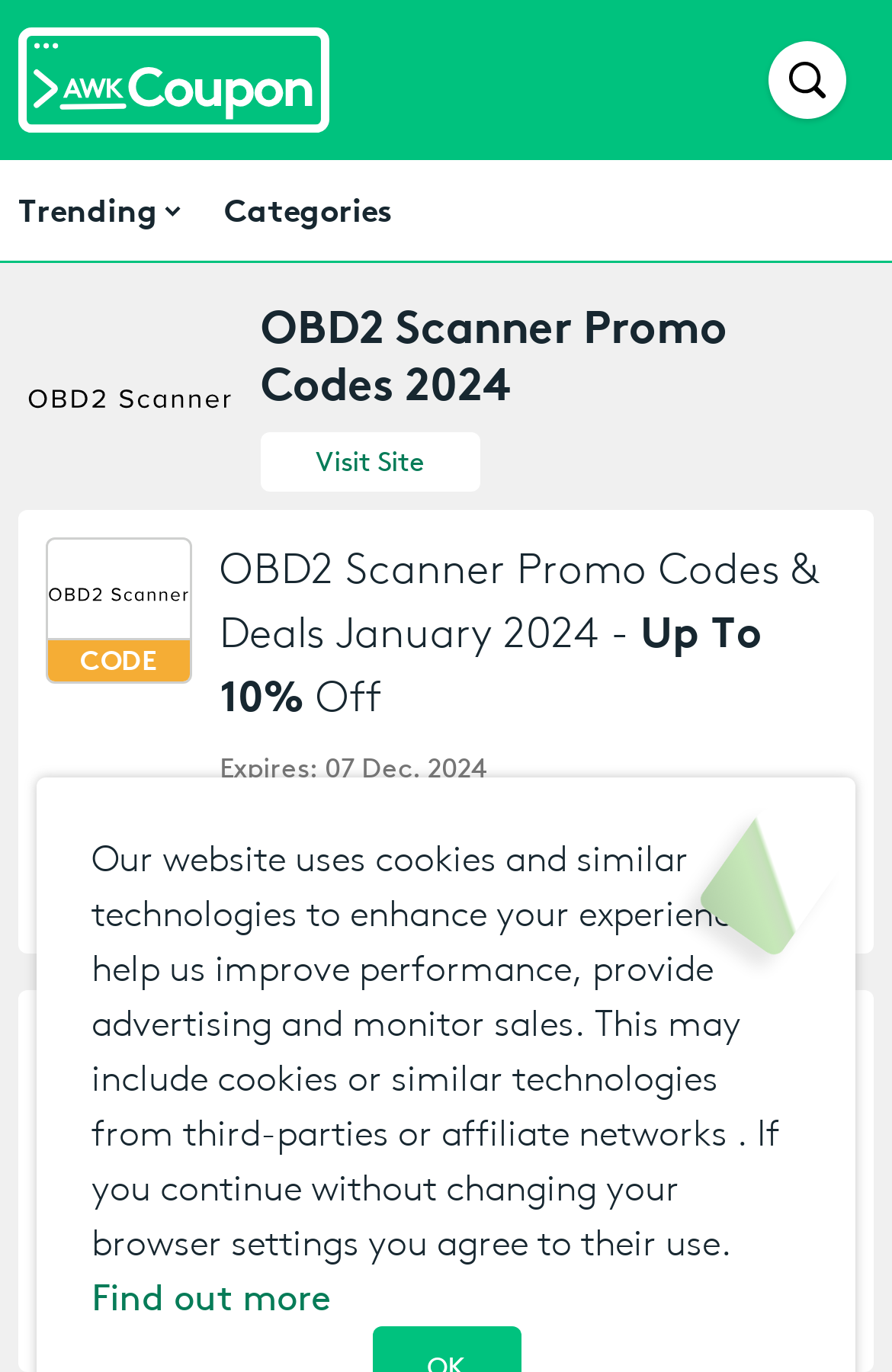What is the main category of promo codes on this page?
Please provide a single word or phrase as your answer based on the image.

OBD2 Scanner